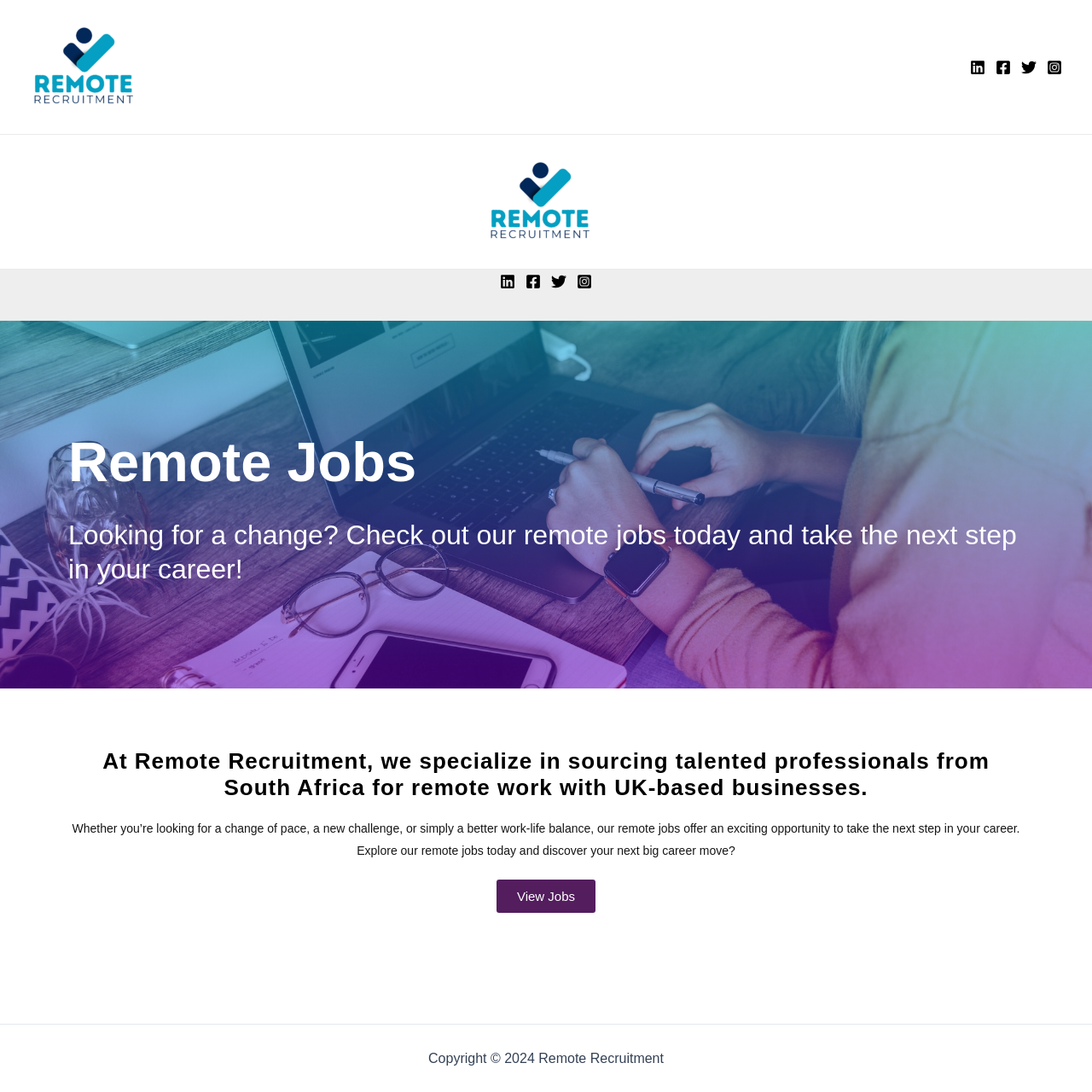What is the company's specialization?
Using the image as a reference, deliver a detailed and thorough answer to the question.

Based on the webpage content, specifically the heading 'At Remote Recruitment, we specialize in sourcing talented professionals from South Africa for remote work with UK-based businesses.', it can be inferred that the company's specialization is sourcing talented professionals.